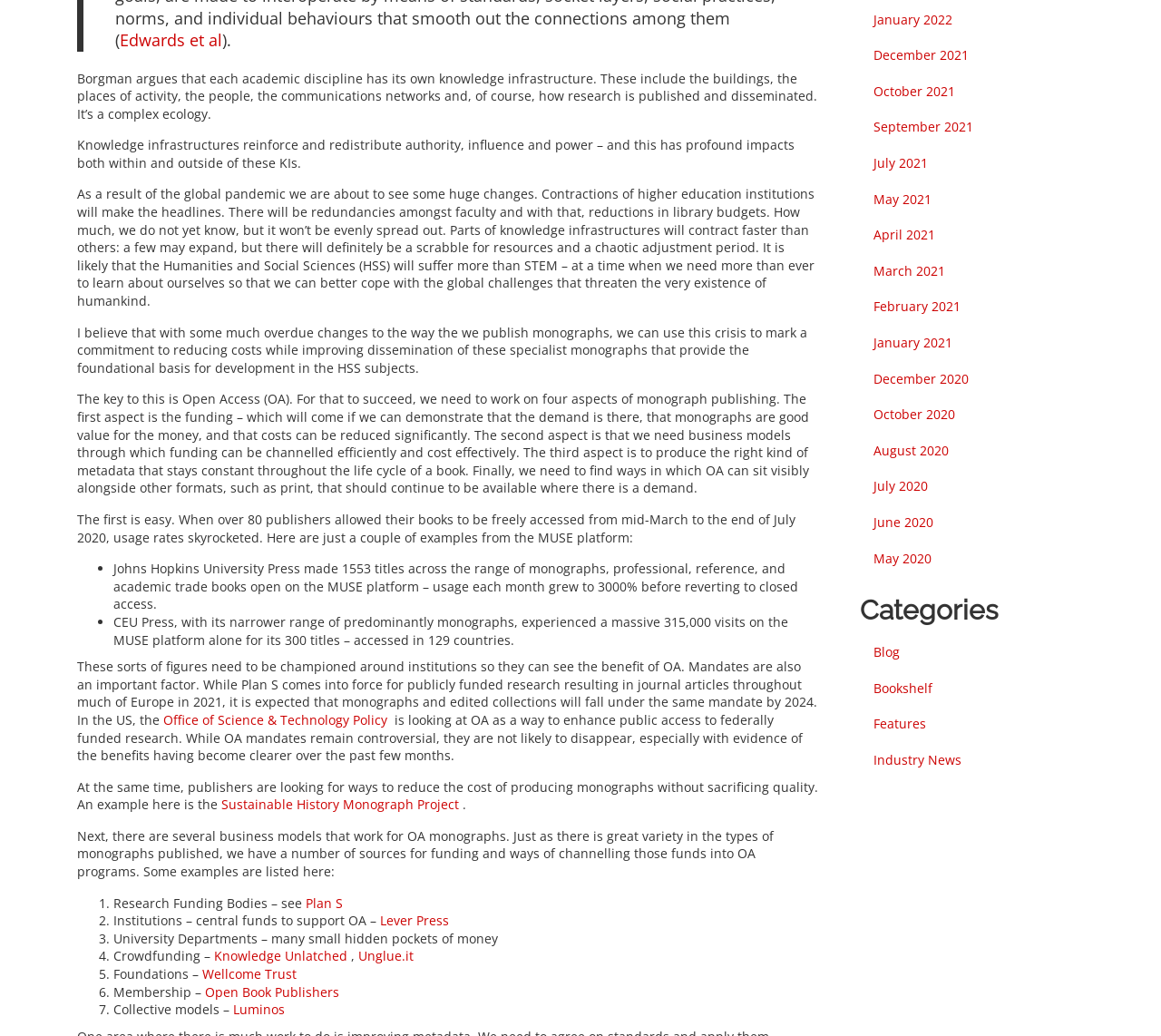Based on the element description, predict the bounding box coordinates (top-left x, top-left y, bottom-right x, bottom-right y) for the UI element in the screenshot: alt="Chile Pepper Magazine"

None